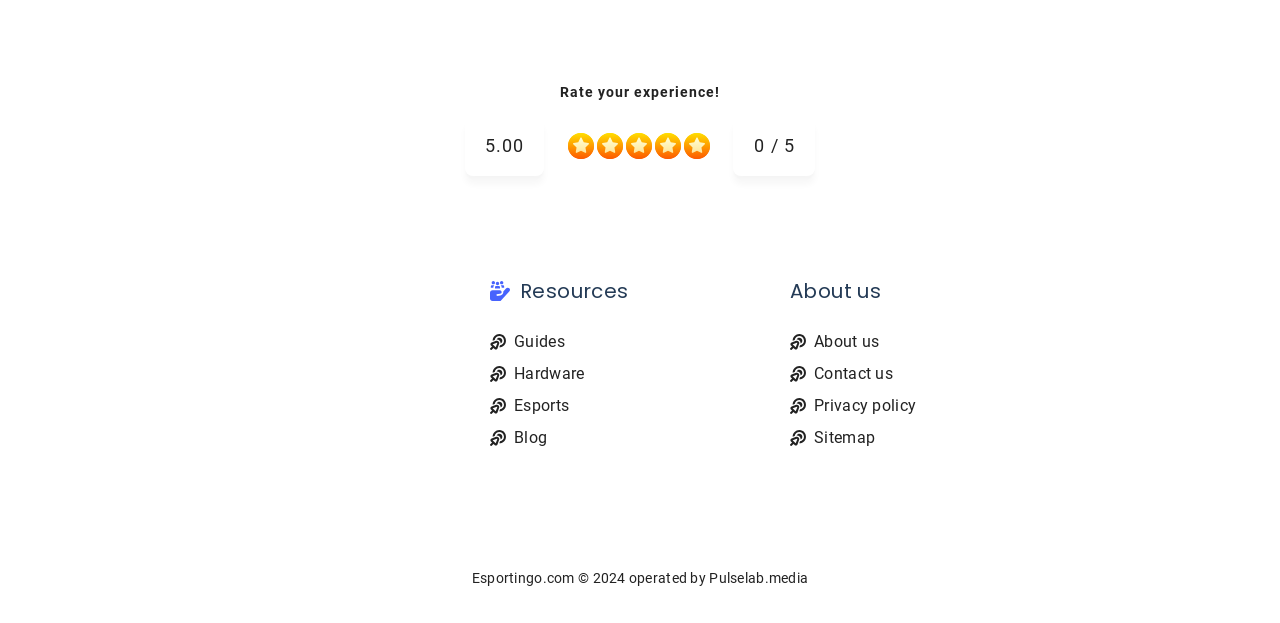Respond to the following question using a concise word or phrase: 
What is the rating scale?

0 to 5